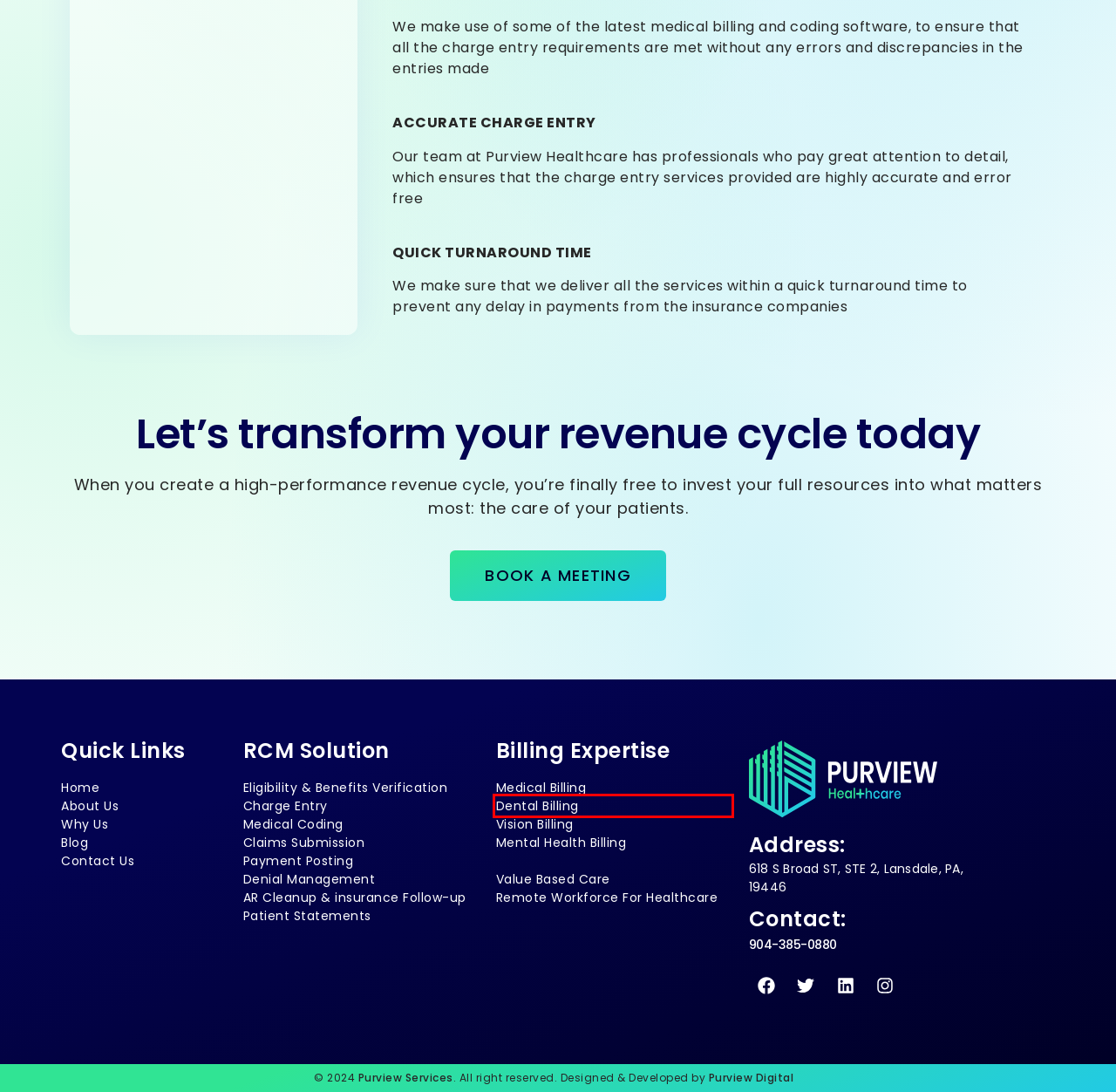Examine the webpage screenshot and identify the UI element enclosed in the red bounding box. Pick the webpage description that most accurately matches the new webpage after clicking the selected element. Here are the candidates:
A. Old Accounts Receivable (AR) Clean-up Services in USA
B. Smart Technology Services & Solutions | Purview
C. Purview Digital
D. Denial Management Services in Healthcare in USA
E. Best Dental Billing Services Company in USA - Purview Health
F. Efficient Patient Statements Solutions - Purview Healthcare
G. Vision Medical Billing Services Company in USA - Purview
H. Claim Submission Process in Medical Billing with Purview Experts

E